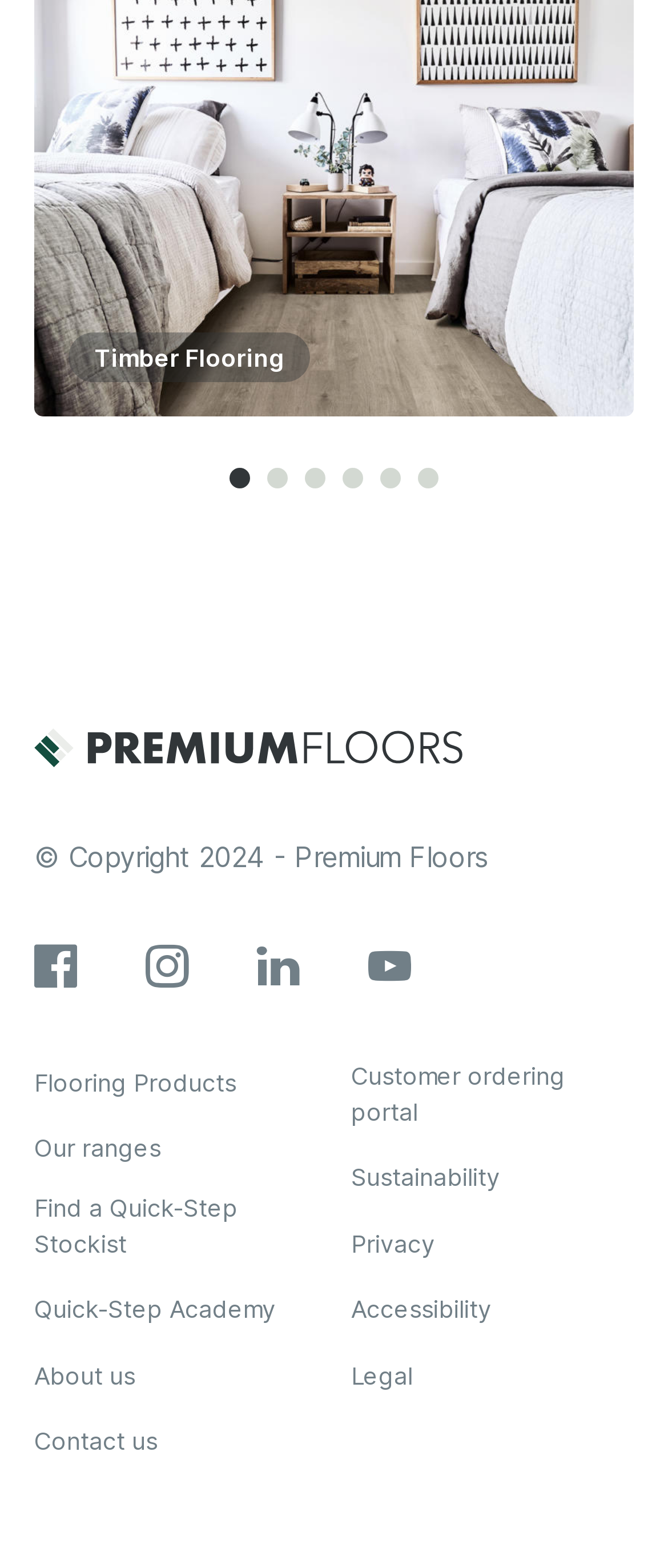Please determine the bounding box coordinates of the element to click in order to execute the following instruction: "Check Sustainability". The coordinates should be four float numbers between 0 and 1, specified as [left, top, right, bottom].

[0.526, 0.739, 0.749, 0.762]